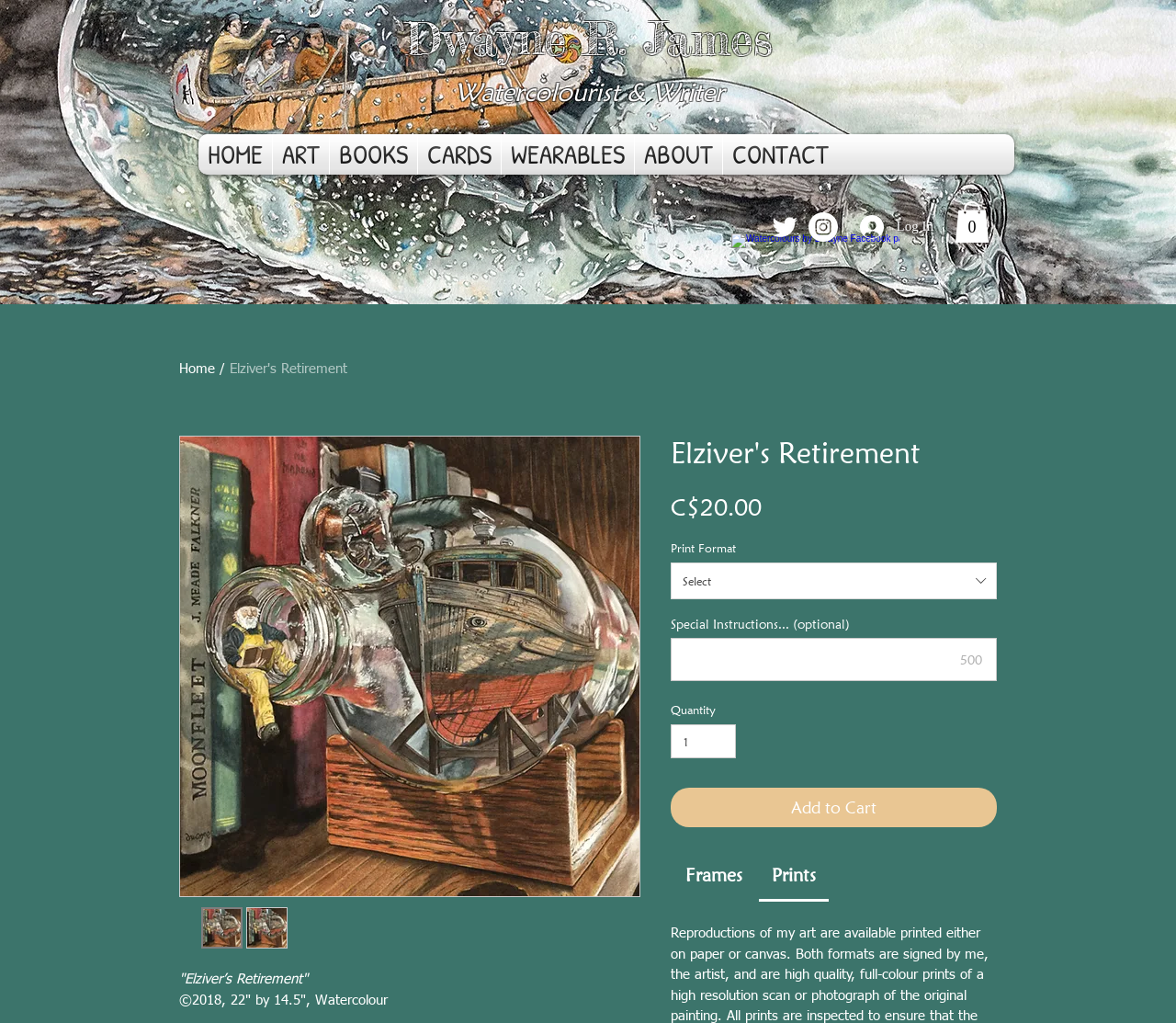Using the element description provided, determine the bounding box coordinates in the format (top-left x, top-left y, bottom-right x, bottom-right y). Ensure that all values are floating point numbers between 0 and 1. Element description: alt="Thumbnail: Elziver's Retirement"

[0.171, 0.887, 0.206, 0.928]